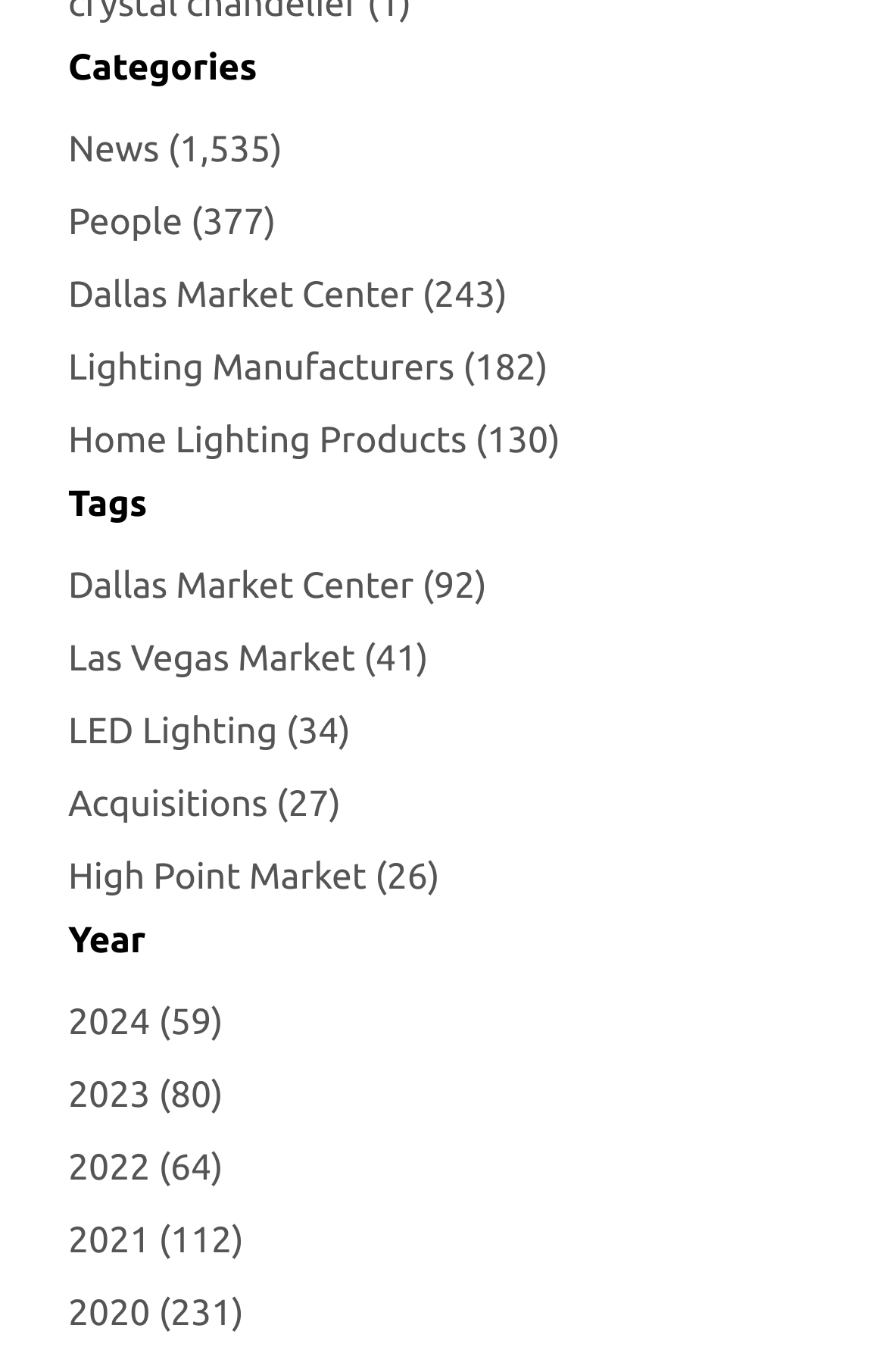Please answer the following question as detailed as possible based on the image: 
What is the category that comes after 'People'?

By examining the links under the 'Categories' heading, I found that 'Dallas Market Center' comes after 'People'.